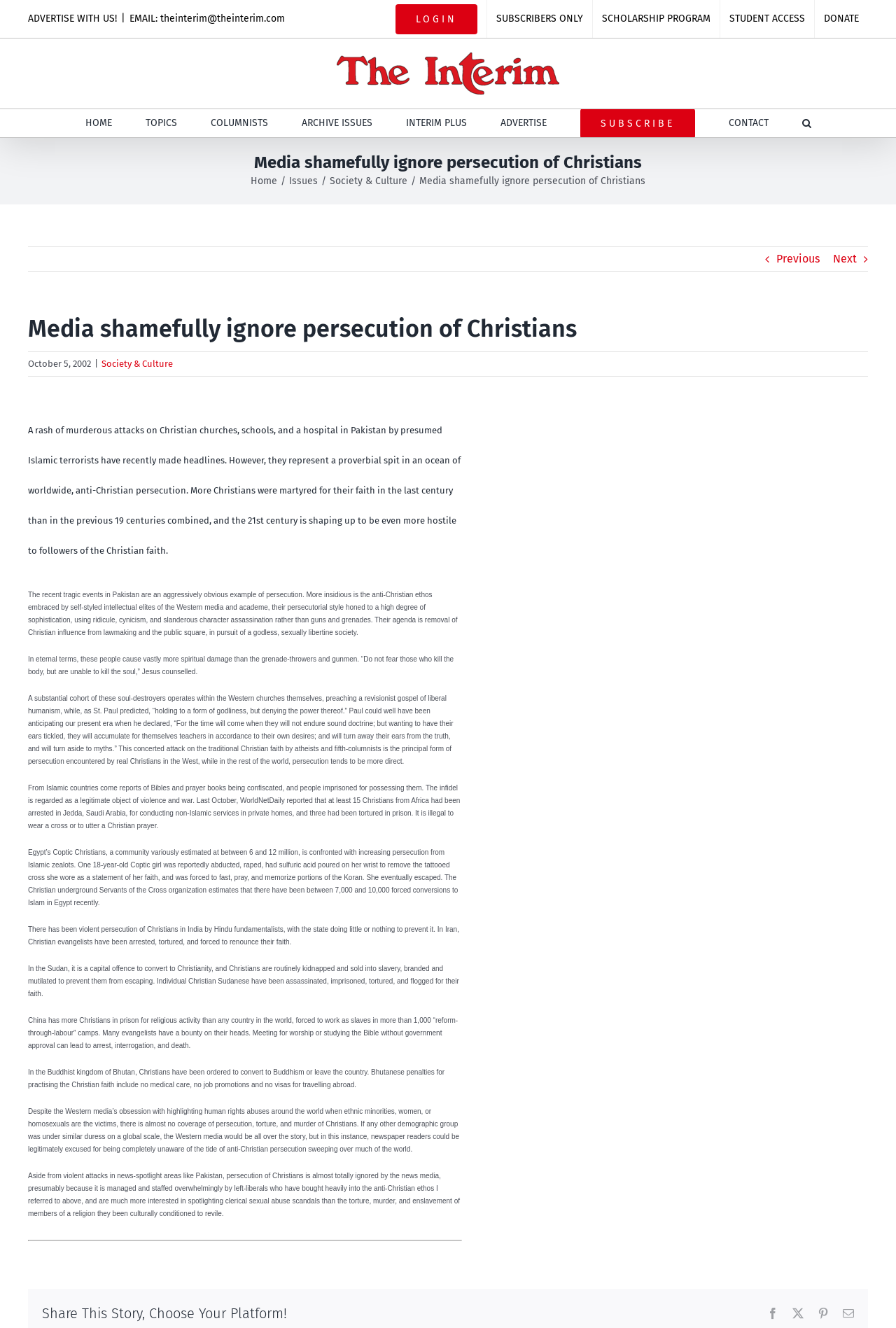Identify the bounding box coordinates of the region that should be clicked to execute the following instruction: "Click on the 'Next' link".

[0.93, 0.186, 0.956, 0.204]